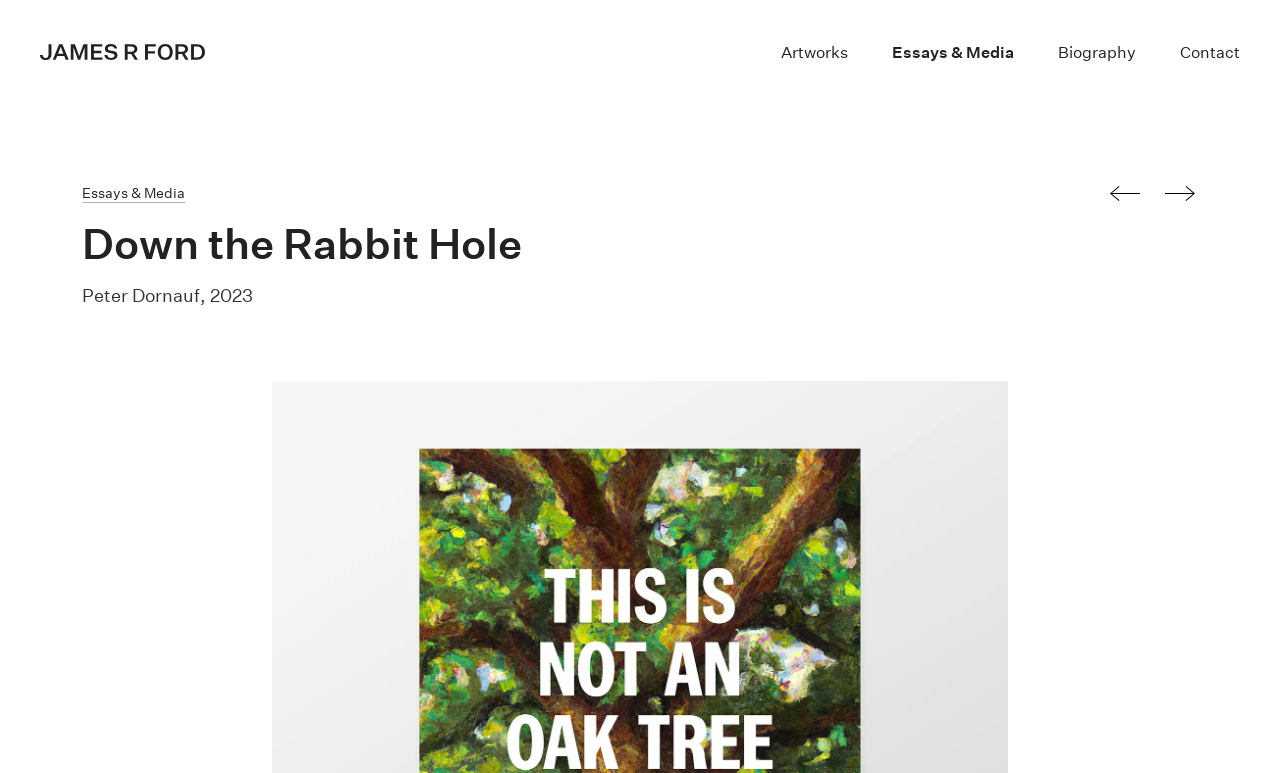Locate the bounding box of the UI element based on this description: "Biography". Provide four float numbers between 0 and 1 as [left, top, right, bottom].

[0.809, 0.052, 0.905, 0.085]